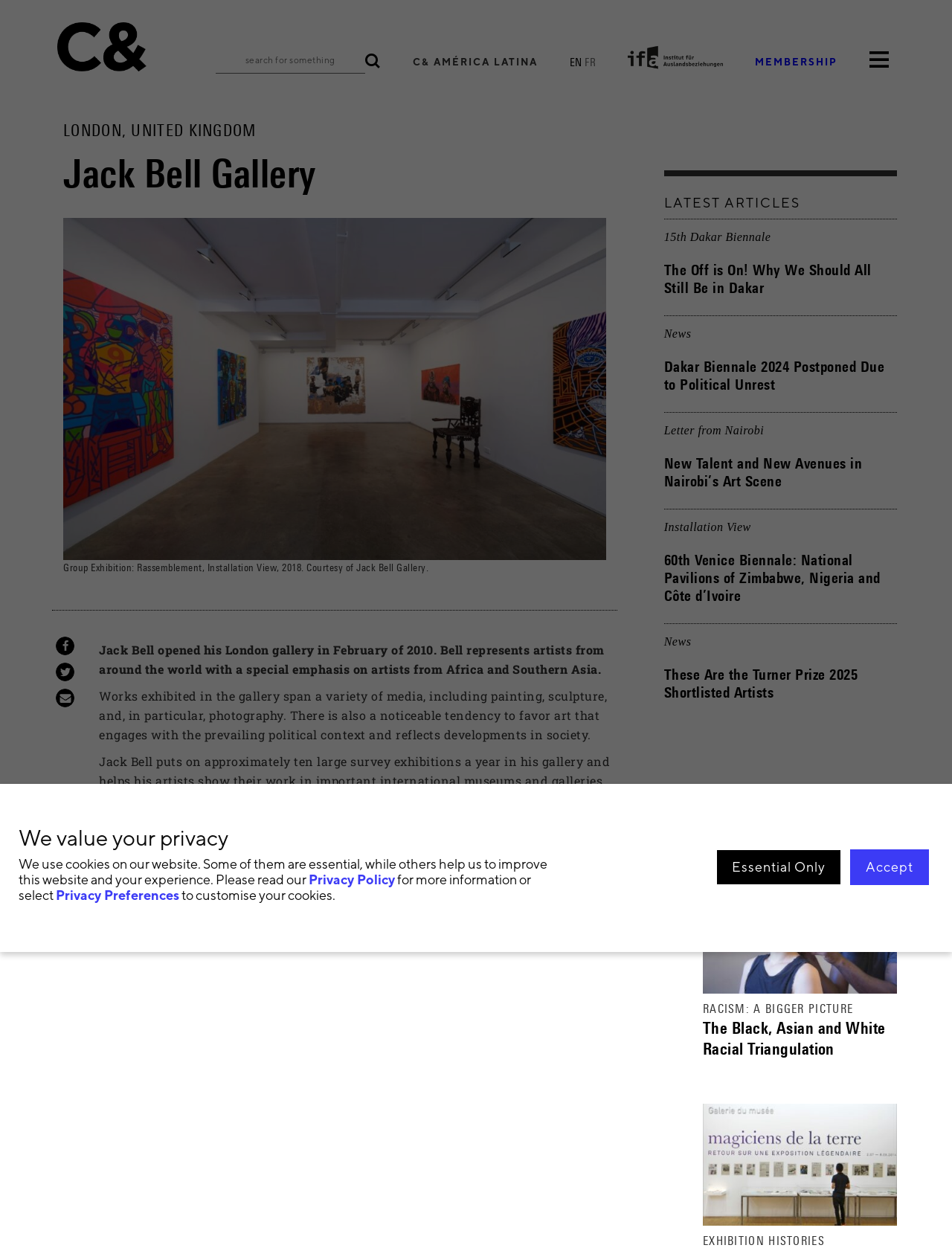What is the medium of the artwork shown in the figure?
Using the information from the image, answer the question thoroughly.

The figure element on the webpage contains an image with a description 'Group Exhibition: Rassemblement, Installation View, 2018. Courtesy of Jack Bell Gallery.' This suggests that the artwork is a photography.